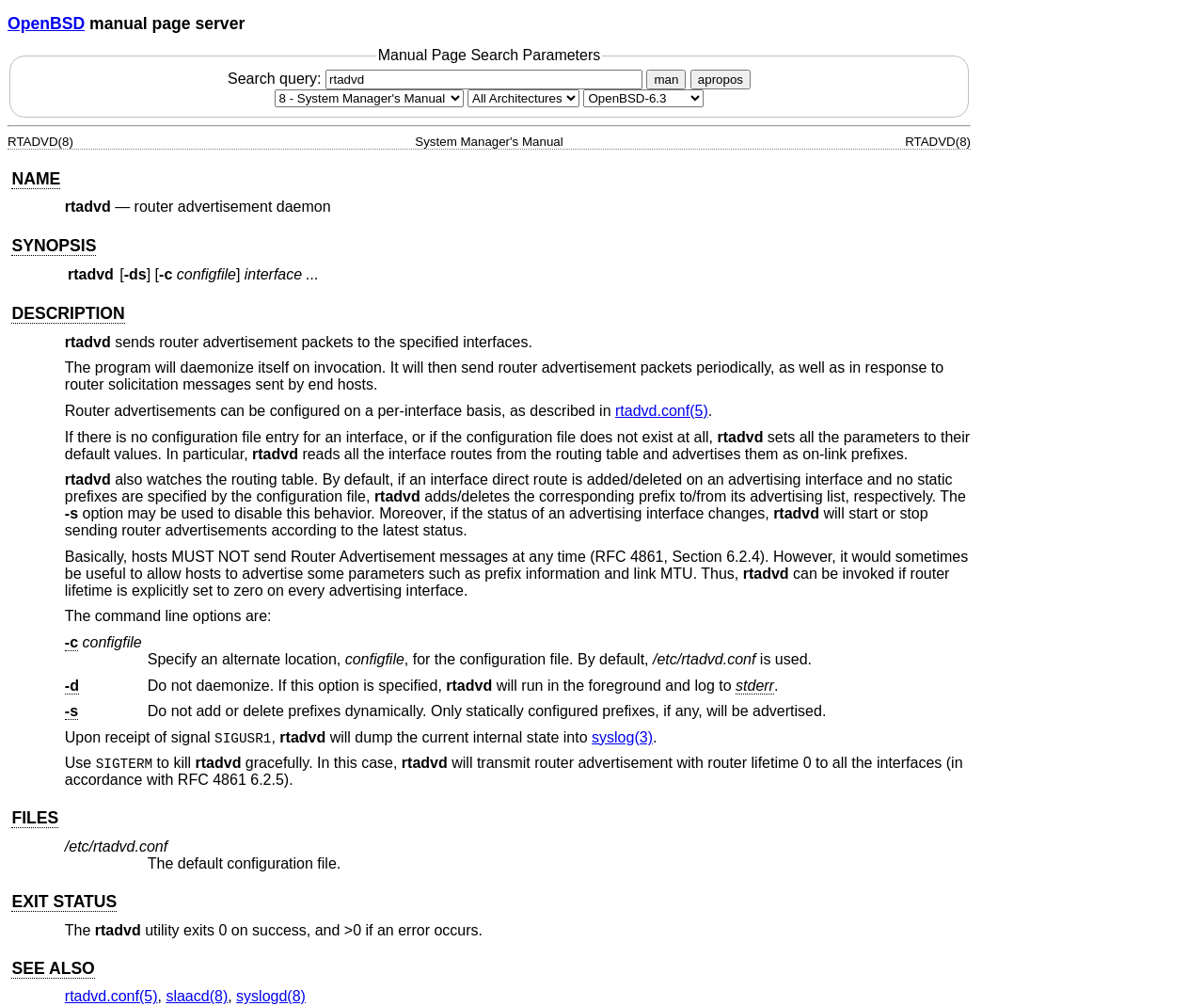Specify the bounding box coordinates of the area that needs to be clicked to achieve the following instruction: "Click on the NAME link".

[0.01, 0.168, 0.05, 0.188]